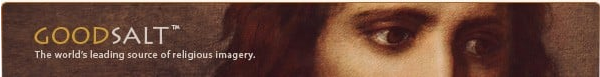What type of art does the image likely represent?
From the screenshot, supply a one-word or short-phrase answer.

Traditional religious art